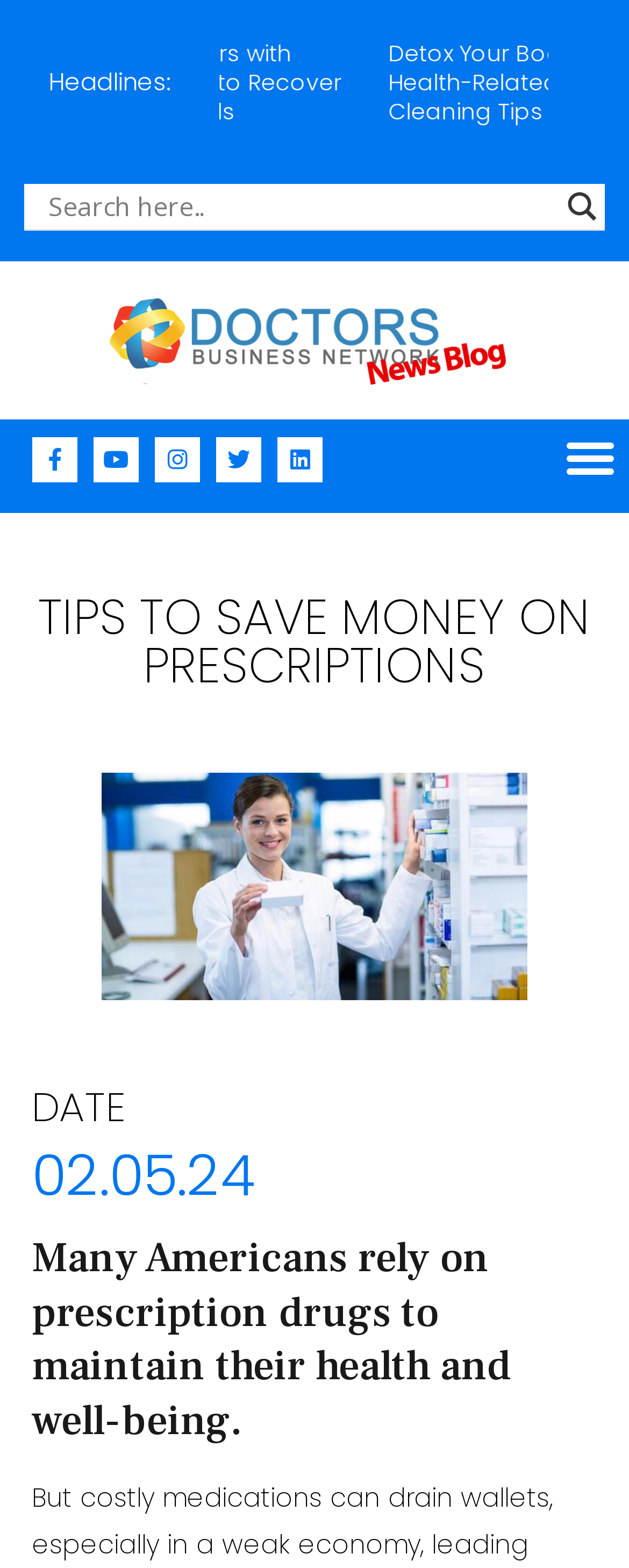Identify the bounding box for the UI element that is described as follows: "aria-label="Search input" name="phrase" placeholder="Search here.."".

[0.077, 0.117, 0.877, 0.146]